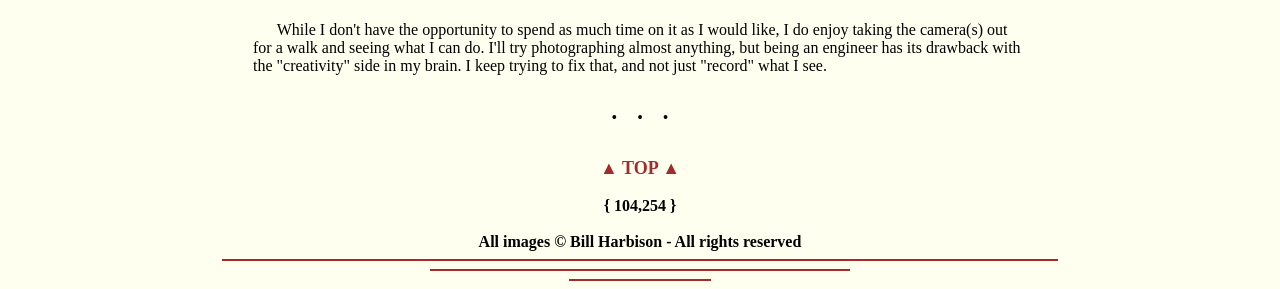What is the purpose of the '▲ TOP ▲' link?
Please provide a single word or phrase in response based on the screenshot.

To go to the top